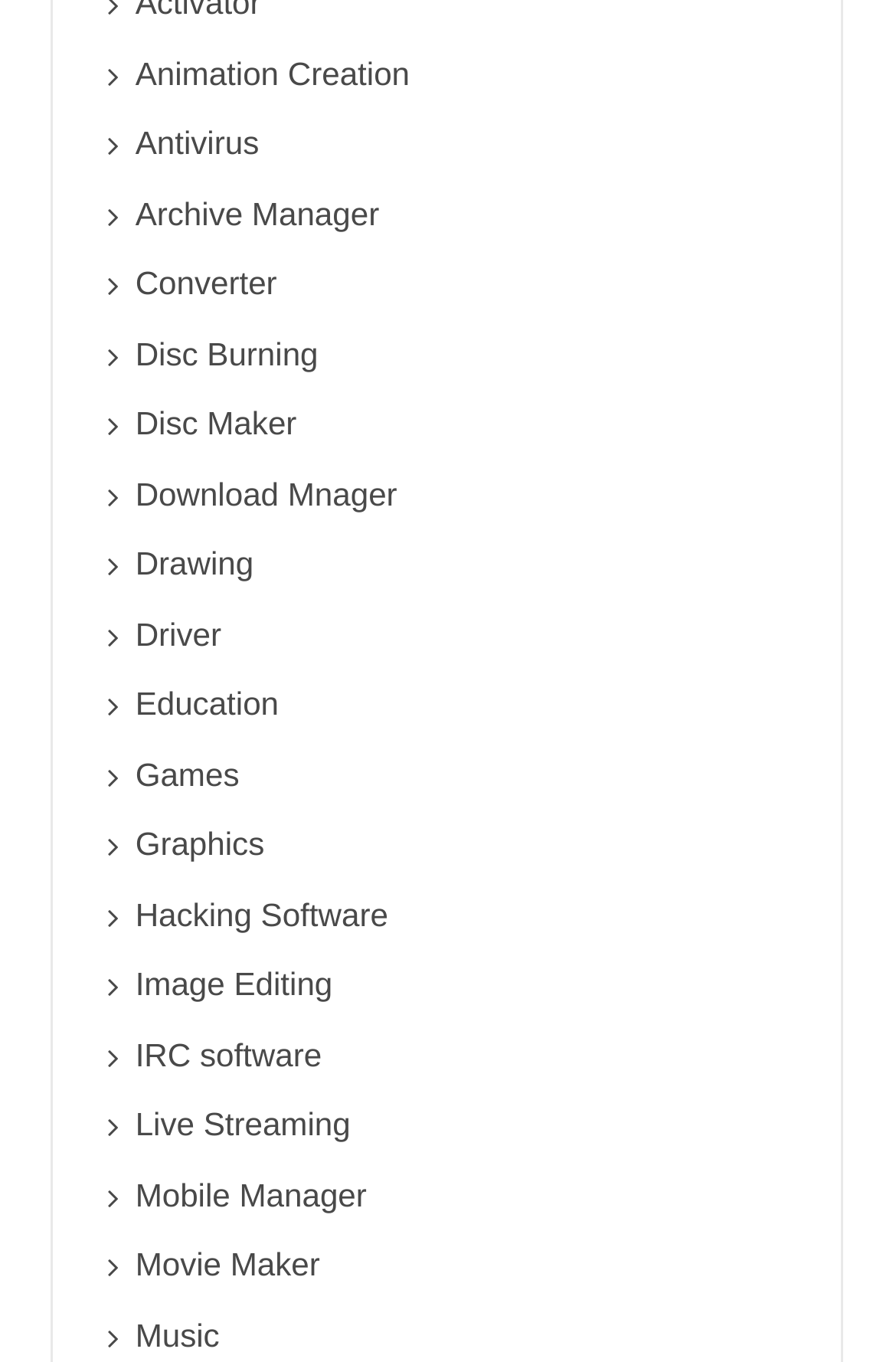Please specify the coordinates of the bounding box for the element that should be clicked to carry out this instruction: "Go to Converter". The coordinates must be four float numbers between 0 and 1, formatted as [left, top, right, bottom].

[0.151, 0.189, 0.877, 0.227]